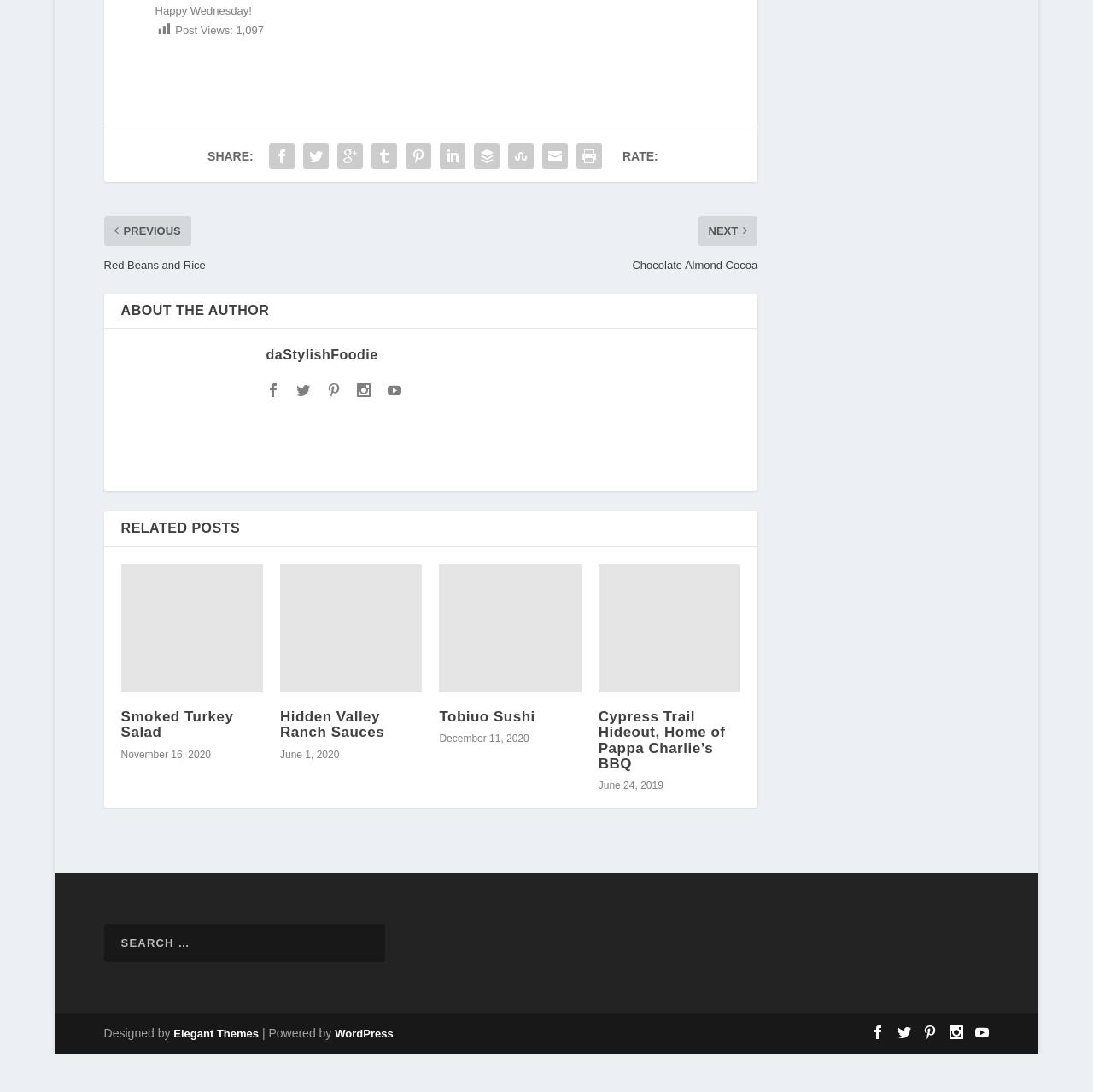Determine the bounding box coordinates for the element that should be clicked to follow this instruction: "Read the 'Why Are Tropical Climates Difficult To Grow Fig Trees In?' section". The coordinates should be given as four float numbers between 0 and 1, in the format [left, top, right, bottom].

None